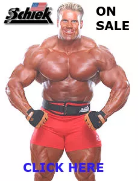What is above the bodybuilder?
Based on the image, answer the question with as much detail as possible.

The Schiek logo is positioned above the bodybuilder, indicating a connection to performance-enhancing fitness gear and emphasizing the brand's presence in the image.